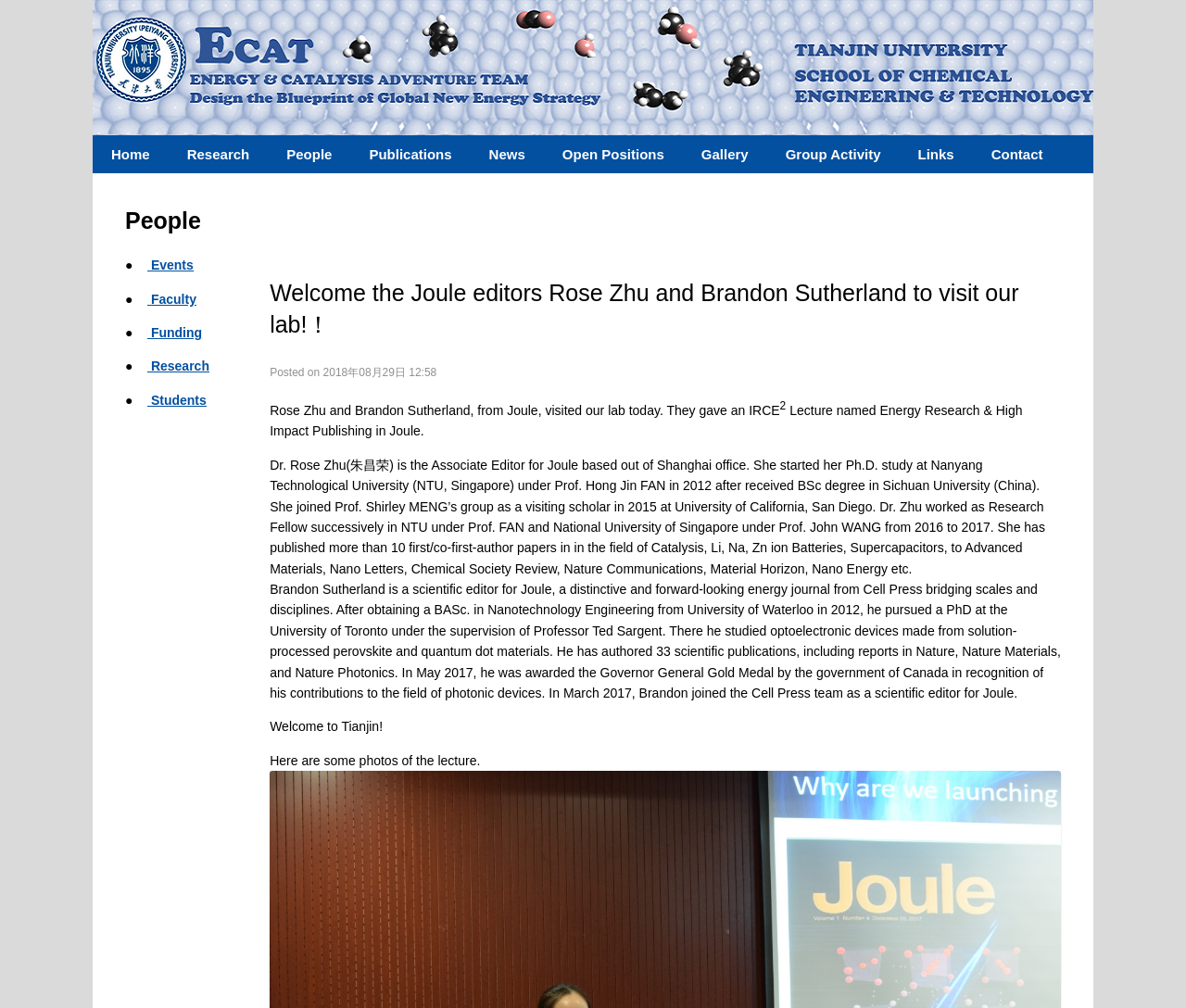Find the bounding box coordinates for the area that must be clicked to perform this action: "Click on the 'Faculty' link".

[0.124, 0.289, 0.166, 0.304]